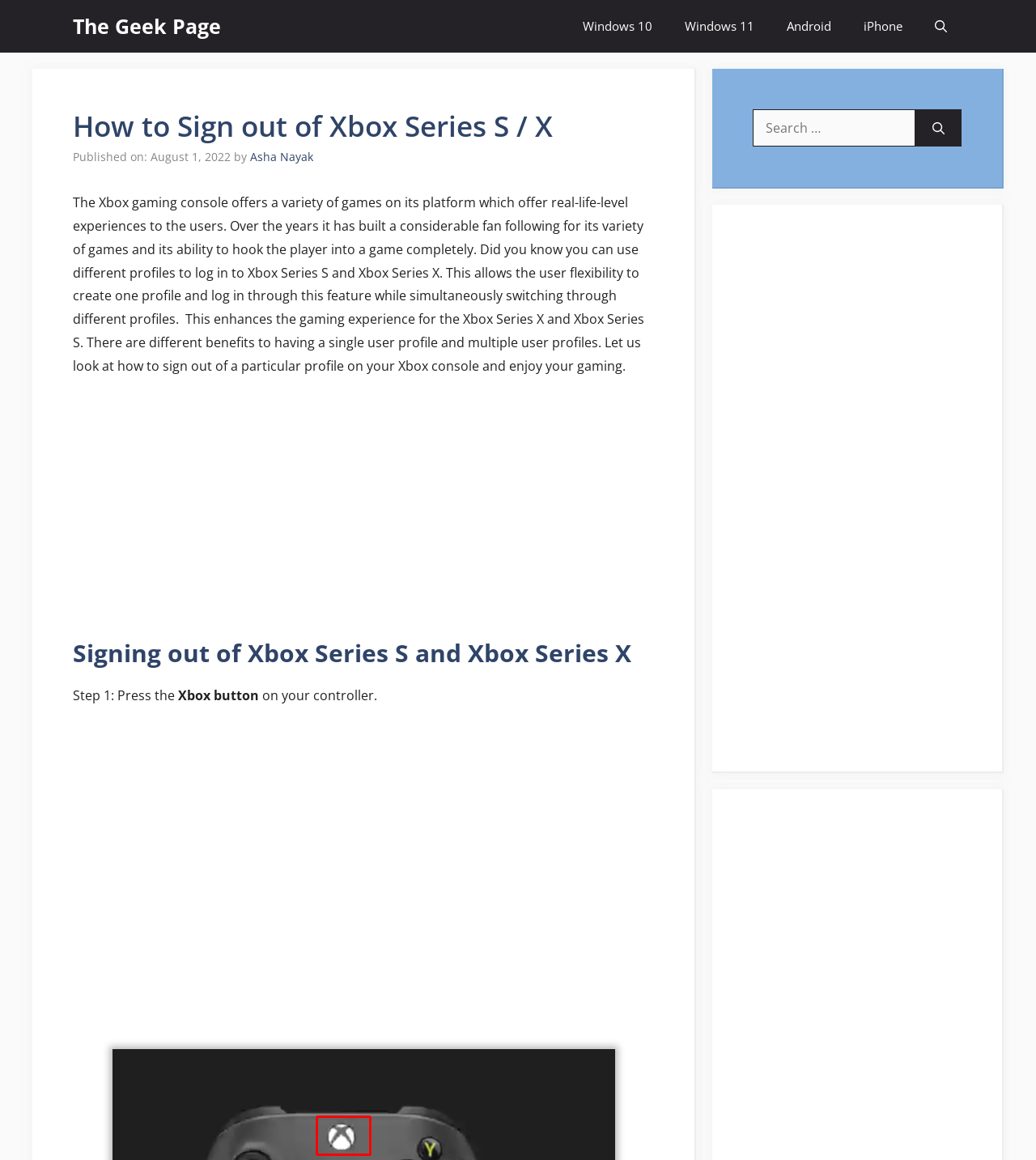Elaborate on the information and visuals displayed on the webpage.

The webpage is about signing out of Xbox Series S and Xbox Series X consoles. At the top, there is a navigation bar with links to "The Geek Page", "Windows 10", "Windows 11", "Android", "iPhone", and "Open Search Bar". Below the navigation bar, there is a header section with the title "How to Sign out of Xbox Series S / X" and a publication date "August 1, 2022" by "Asha Nayak". 

The main content of the webpage is divided into two sections. The first section provides an introduction to the Xbox gaming console, its features, and the benefits of having multiple user profiles. The second section is a step-by-step guide on how to sign out of a particular profile on the Xbox console, with the first step being to press the Xbox button on the controller.

There are three advertisements on the webpage, two of which are located in the middle and at the bottom of the main content section, and one is on the right side of the page. On the right side, there is also a search bar with a "Search" button.